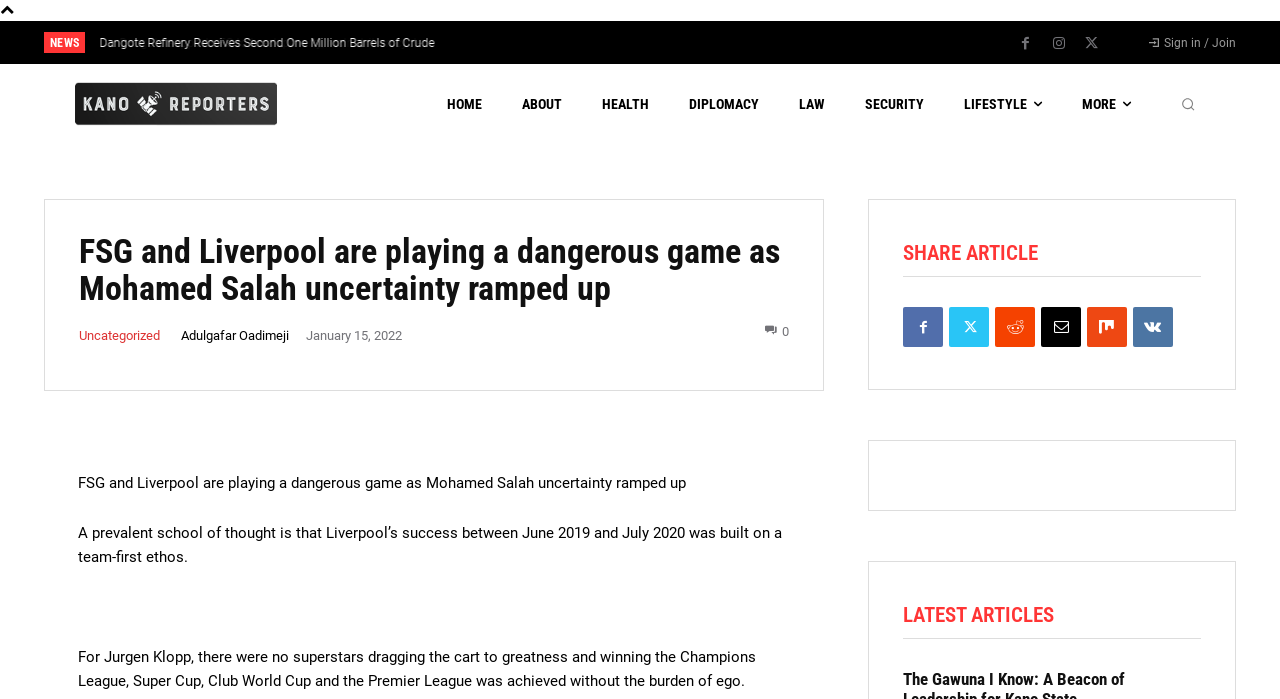Who is the author of the article?
Provide a thorough and detailed answer to the question.

The author of the article is mentioned below the article title, and it is 'Adulgafar Oadimeji'. This suggests that the article is written by a specific person or journalist.